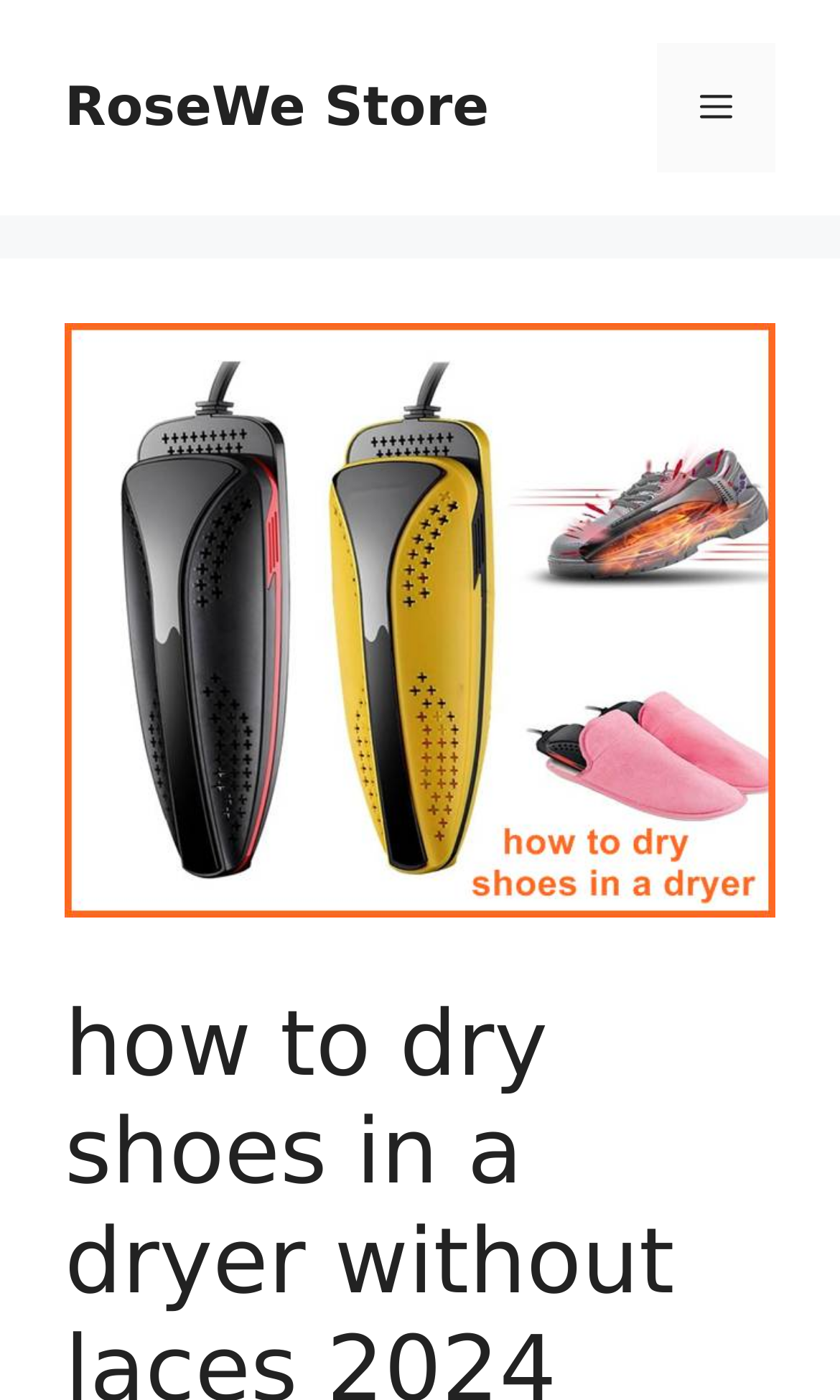Find the bounding box coordinates for the element described here: "RoseWe Store".

[0.077, 0.054, 0.582, 0.098]